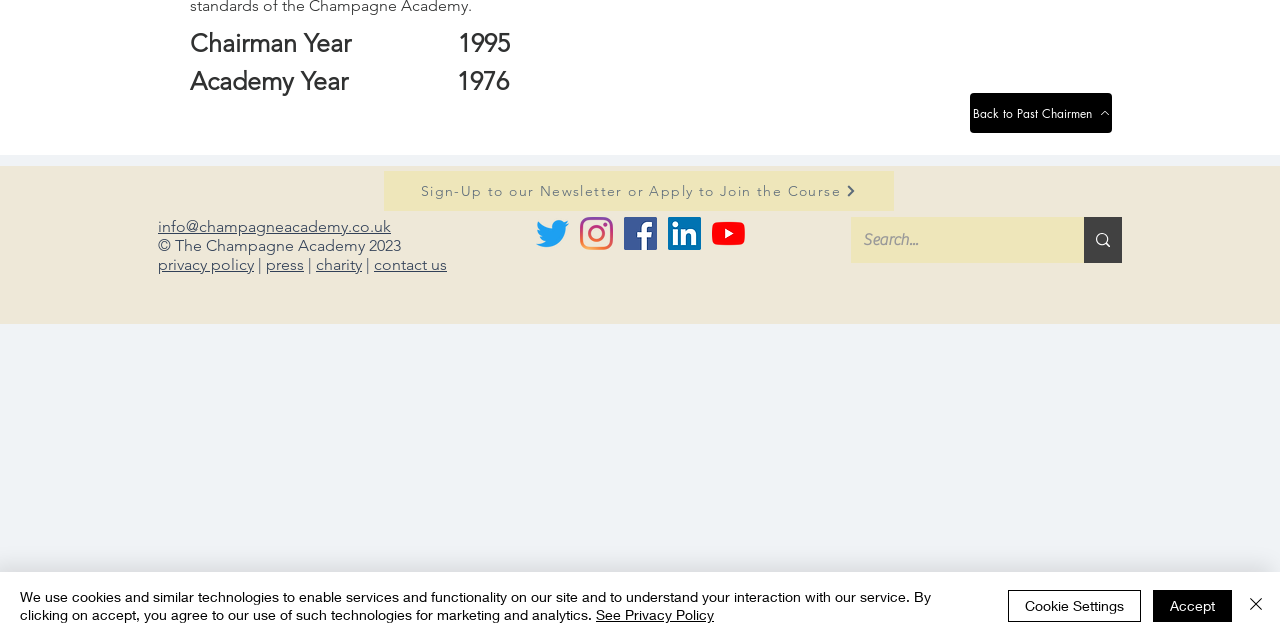Given the element description, predict the bounding box coordinates in the format (top-left x, top-left y, bottom-right x, bottom-right y). Make sure all values are between 0 and 1. Here is the element description: Back to Past Chairmen

[0.758, 0.145, 0.869, 0.208]